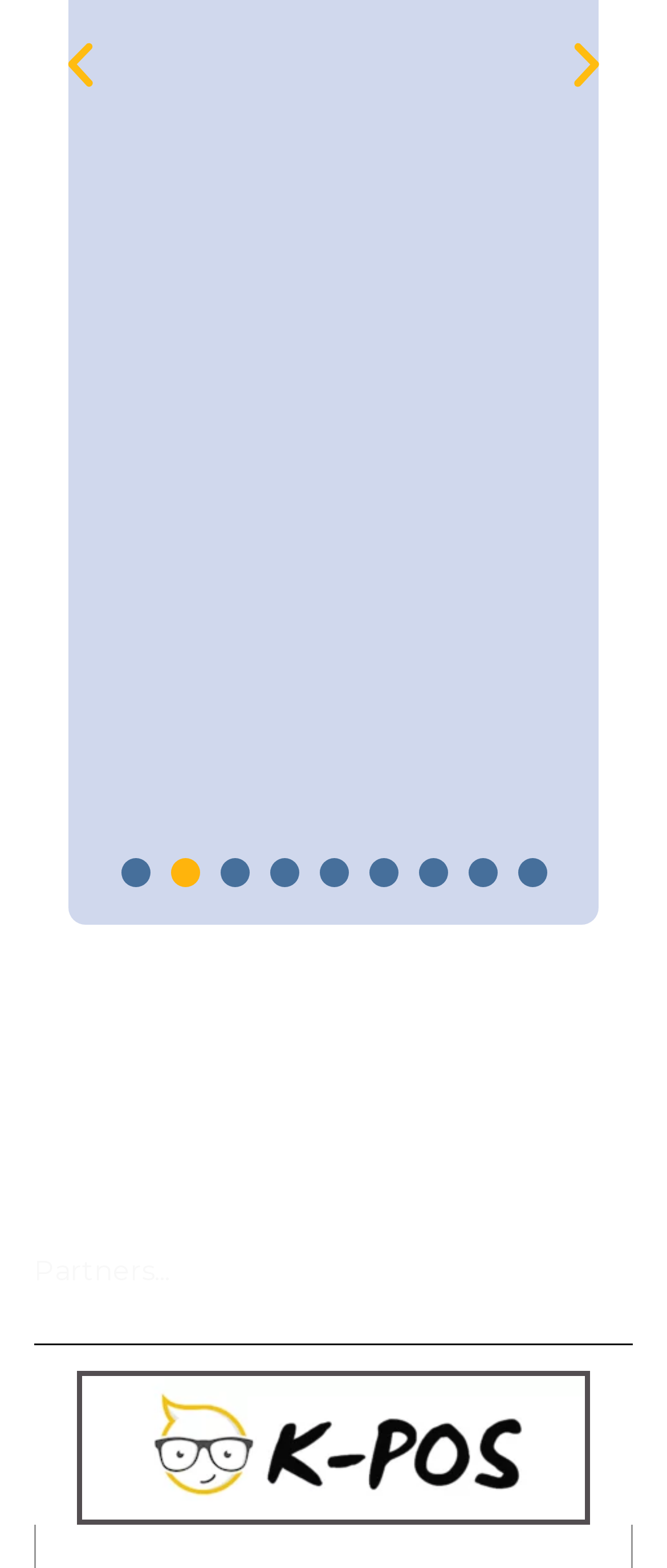Bounding box coordinates should be in the format (top-left x, top-left y, bottom-right x, bottom-right y) and all values should be floating point numbers between 0 and 1. Determine the bounding box coordinate for the UI element described as: Previous

[0.077, 0.023, 0.164, 0.06]